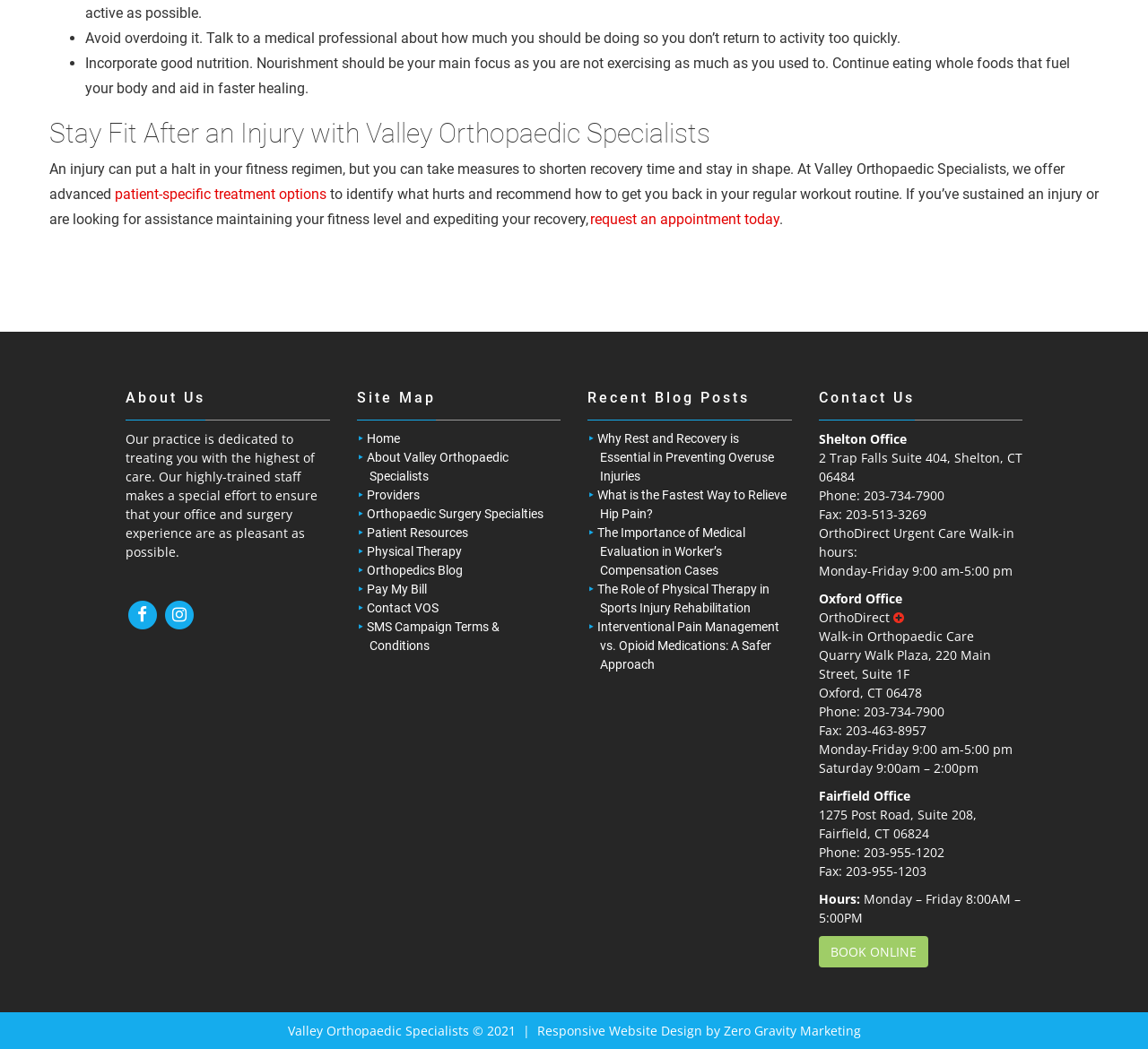Given the description: "request an appointment today", determine the bounding box coordinates of the UI element. The coordinates should be formatted as four float numbers between 0 and 1, [left, top, right, bottom].

[0.514, 0.201, 0.679, 0.217]